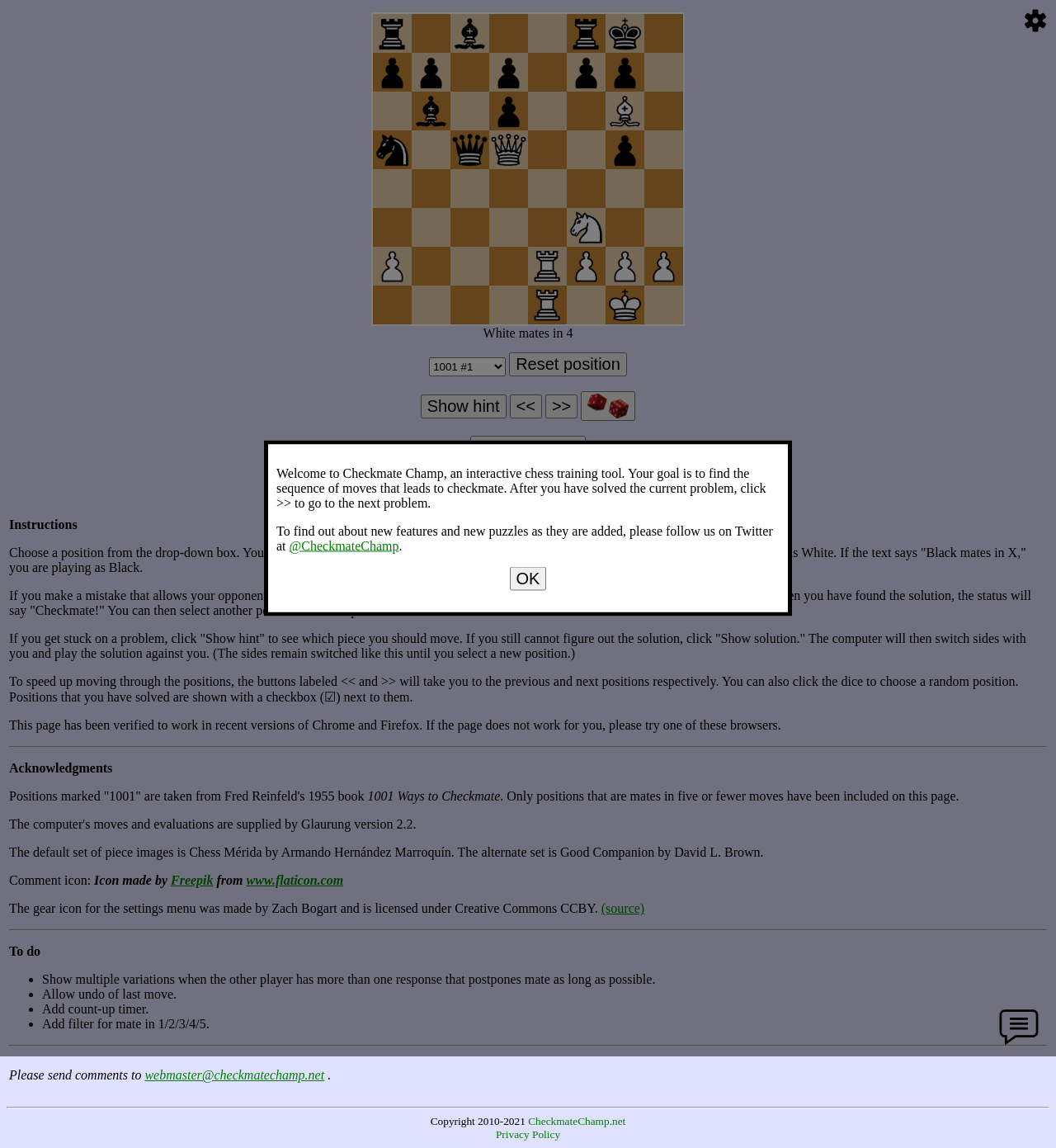Given the element description "www.flaticon.com", identify the bounding box of the corresponding UI element.

[0.233, 0.761, 0.325, 0.773]